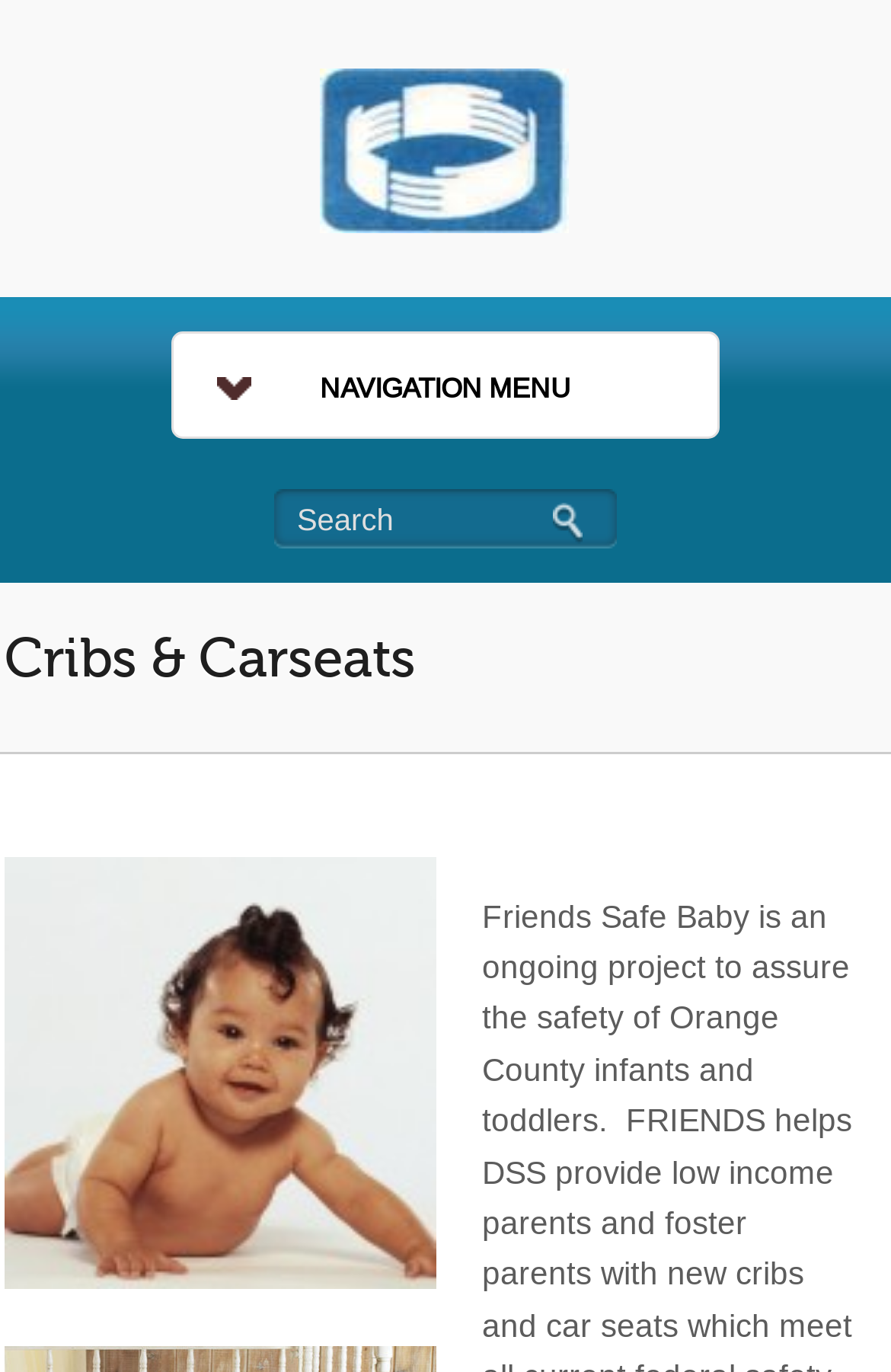Please determine the primary heading and provide its text.

Cribs & Carseats